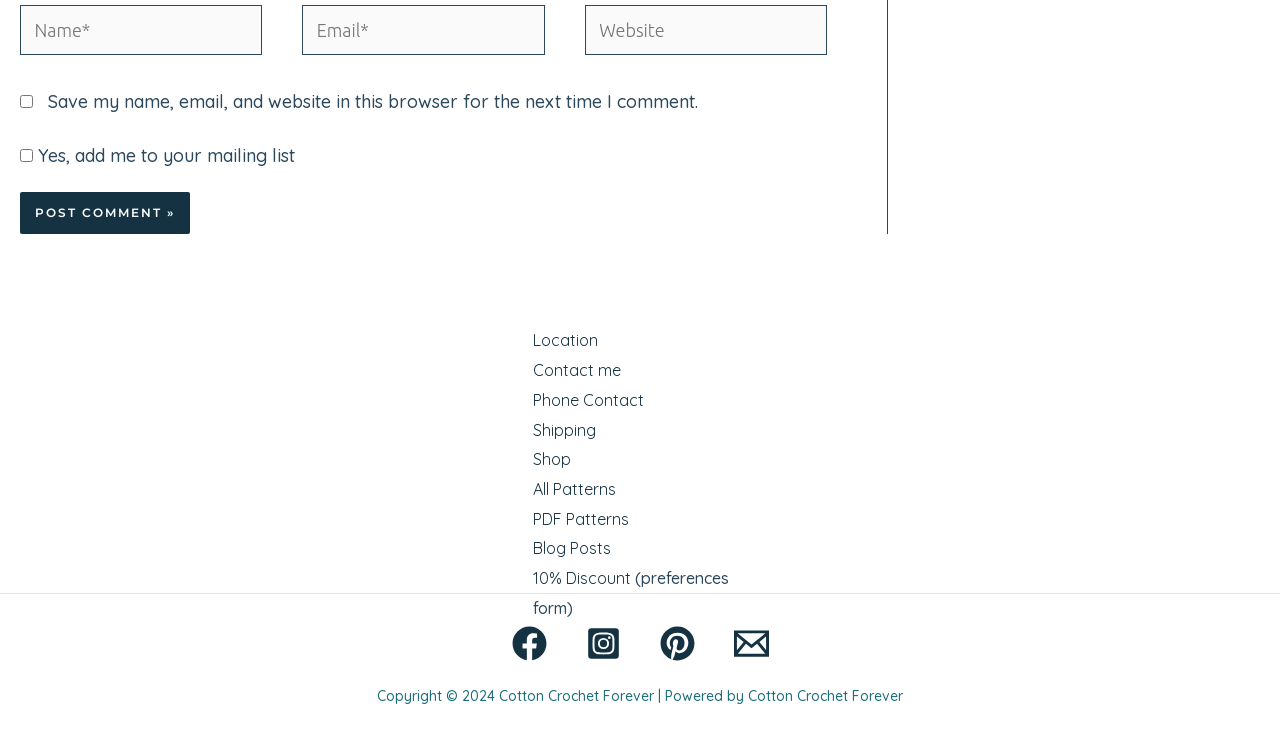Locate the UI element described by parent_node: Name* name="author" placeholder="Name*" in the provided webpage screenshot. Return the bounding box coordinates in the format (top-left x, top-left y, bottom-right x, bottom-right y), ensuring all values are between 0 and 1.

[0.016, 0.007, 0.205, 0.074]